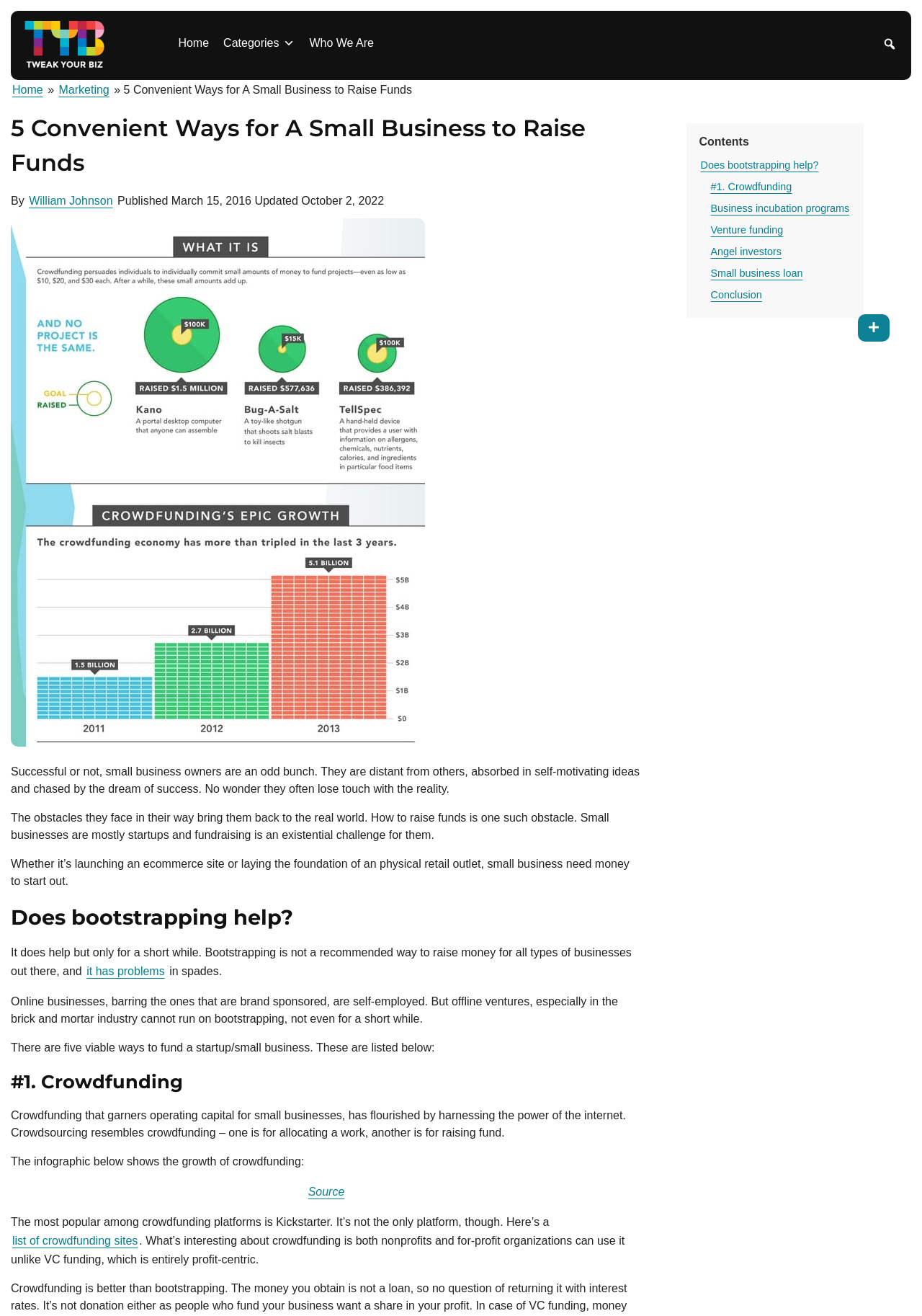What is the purpose of bootstrapping according to the article?
Could you give a comprehensive explanation in response to this question?

The article mentions that bootstrapping is not a recommended way to raise money for all types of businesses and that it only helps for a short while, implying that its purpose is for short-term funding.